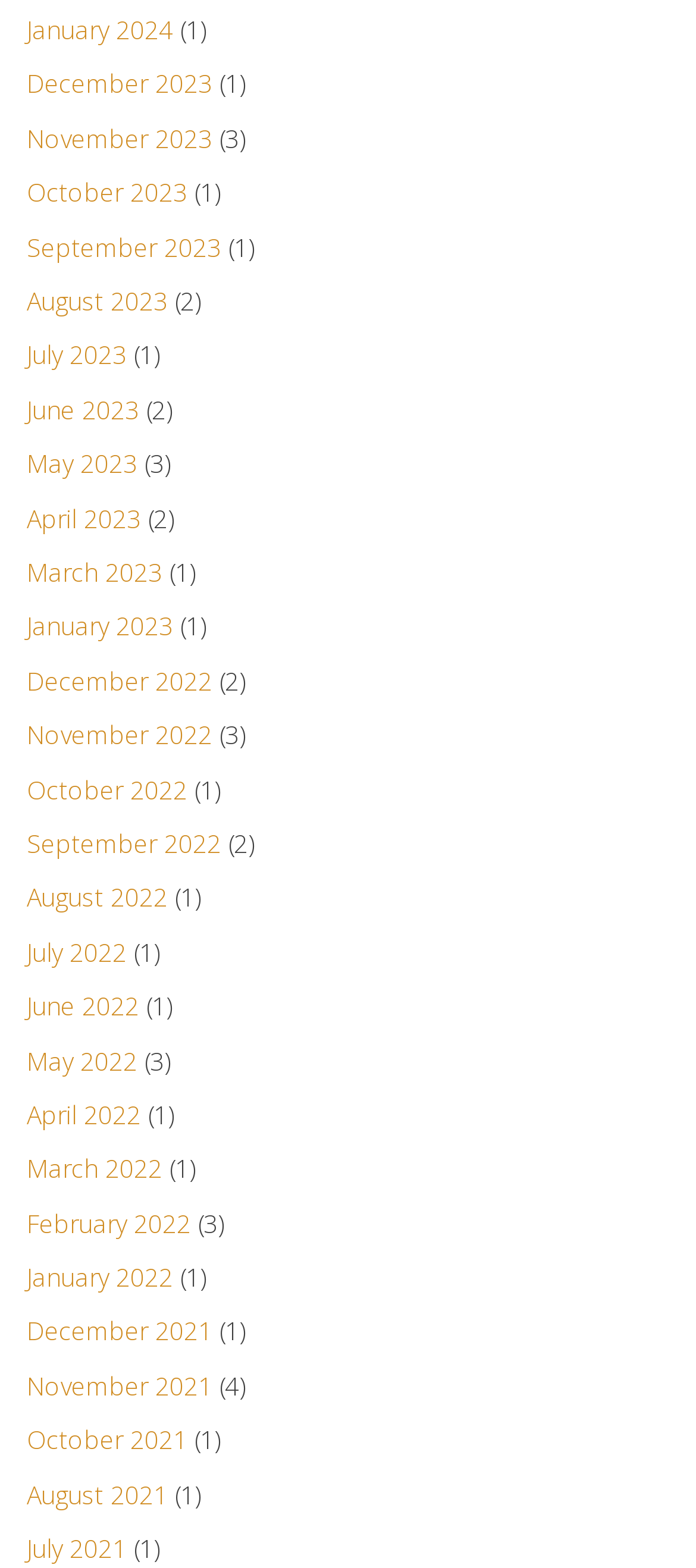Determine the bounding box coordinates of the region to click in order to accomplish the following instruction: "view the topic progress". Provide the coordinates as four float numbers between 0 and 1, specifically [left, top, right, bottom].

None